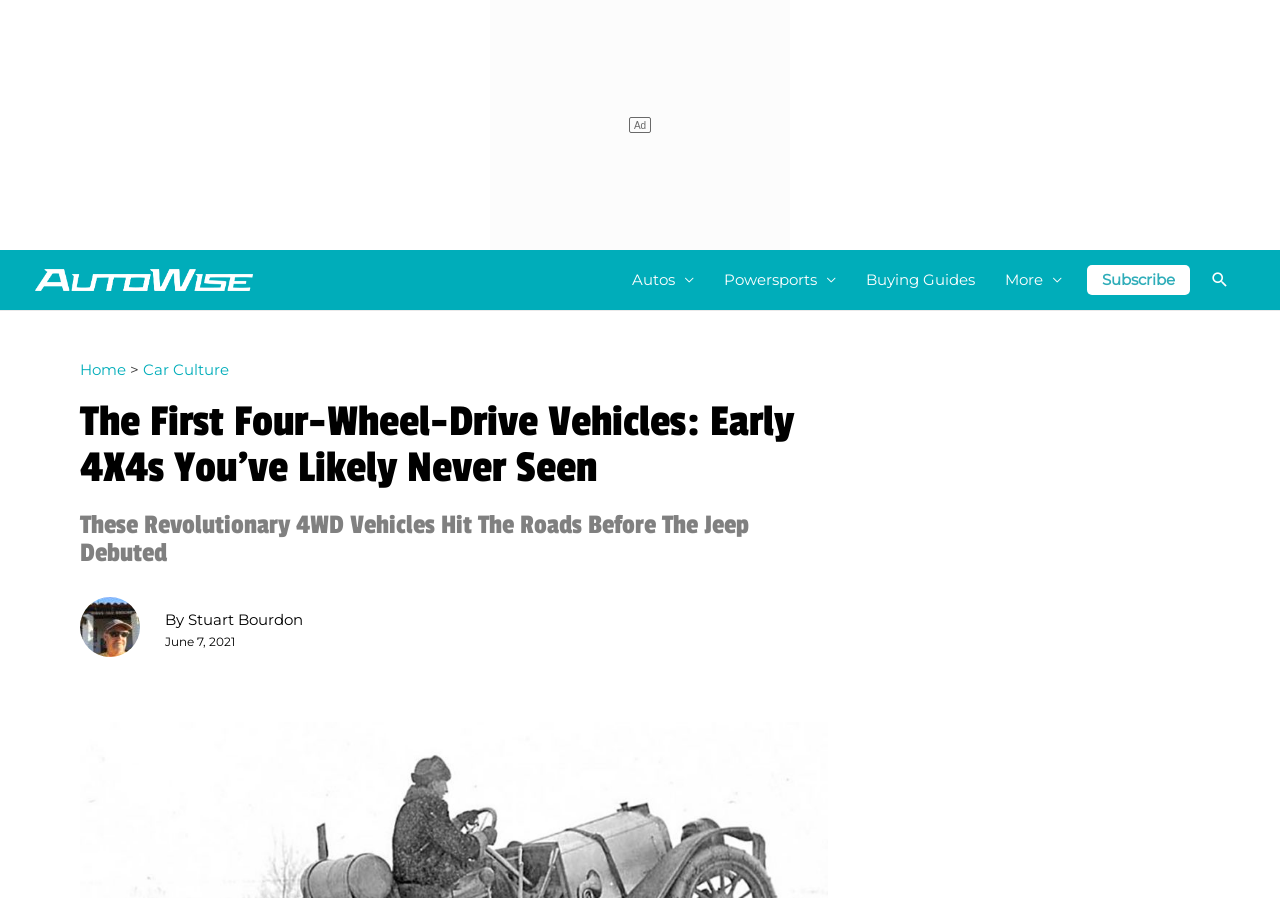Using the description: "Buying Guides", determine the UI element's bounding box coordinates. Ensure the coordinates are in the format of four float numbers between 0 and 1, i.e., [left, top, right, bottom].

[0.665, 0.278, 0.773, 0.345]